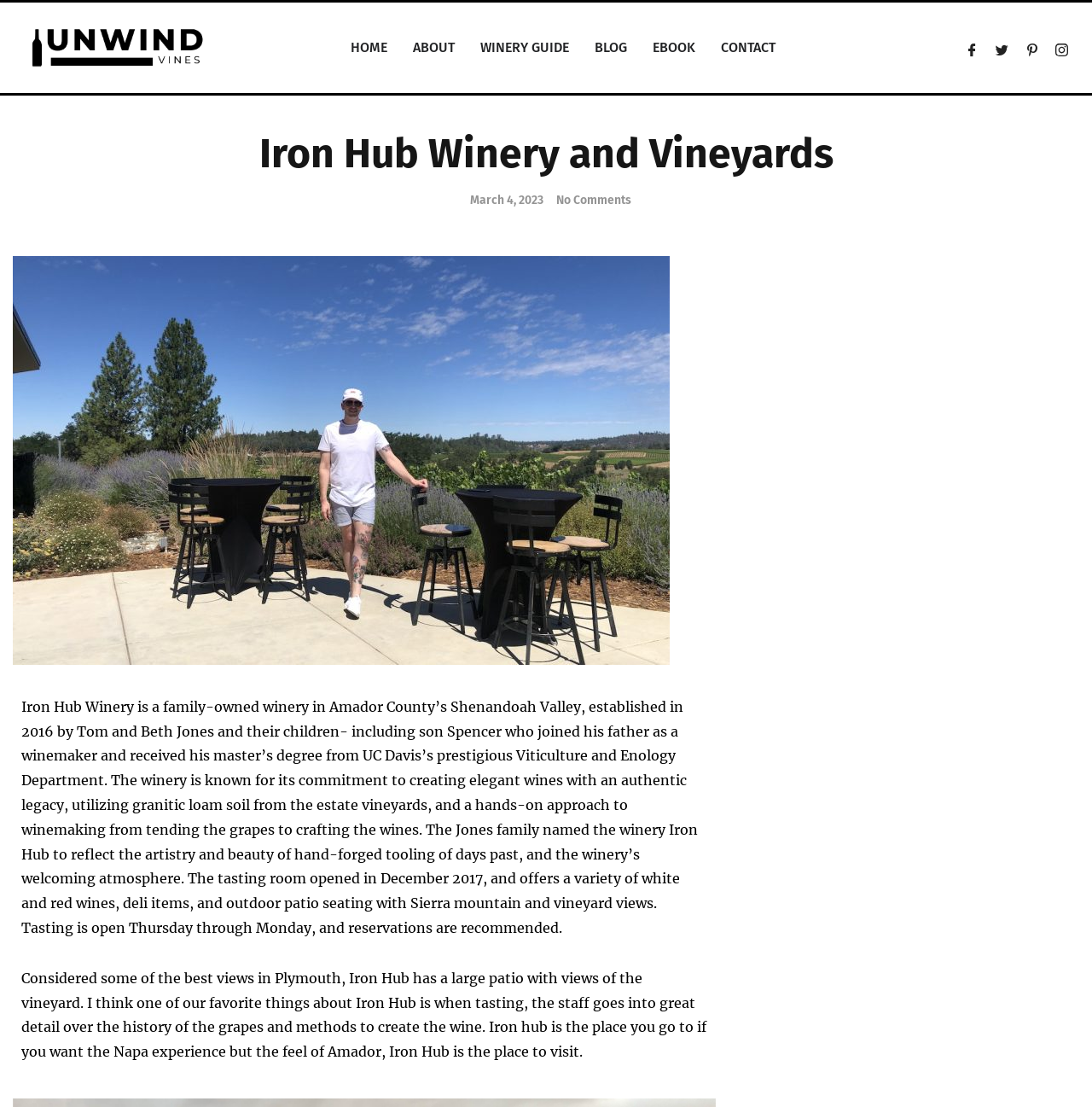Find the bounding box coordinates of the element you need to click on to perform this action: 'View the winery's Instagram page'. The coordinates should be represented by four float values between 0 and 1, in the format [left, top, right, bottom].

[0.959, 0.033, 0.978, 0.053]